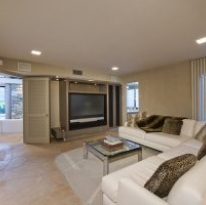What is the purpose of the stylish cabinetry?
Using the visual information, reply with a single word or short phrase.

Functionality and aesthetic appeal